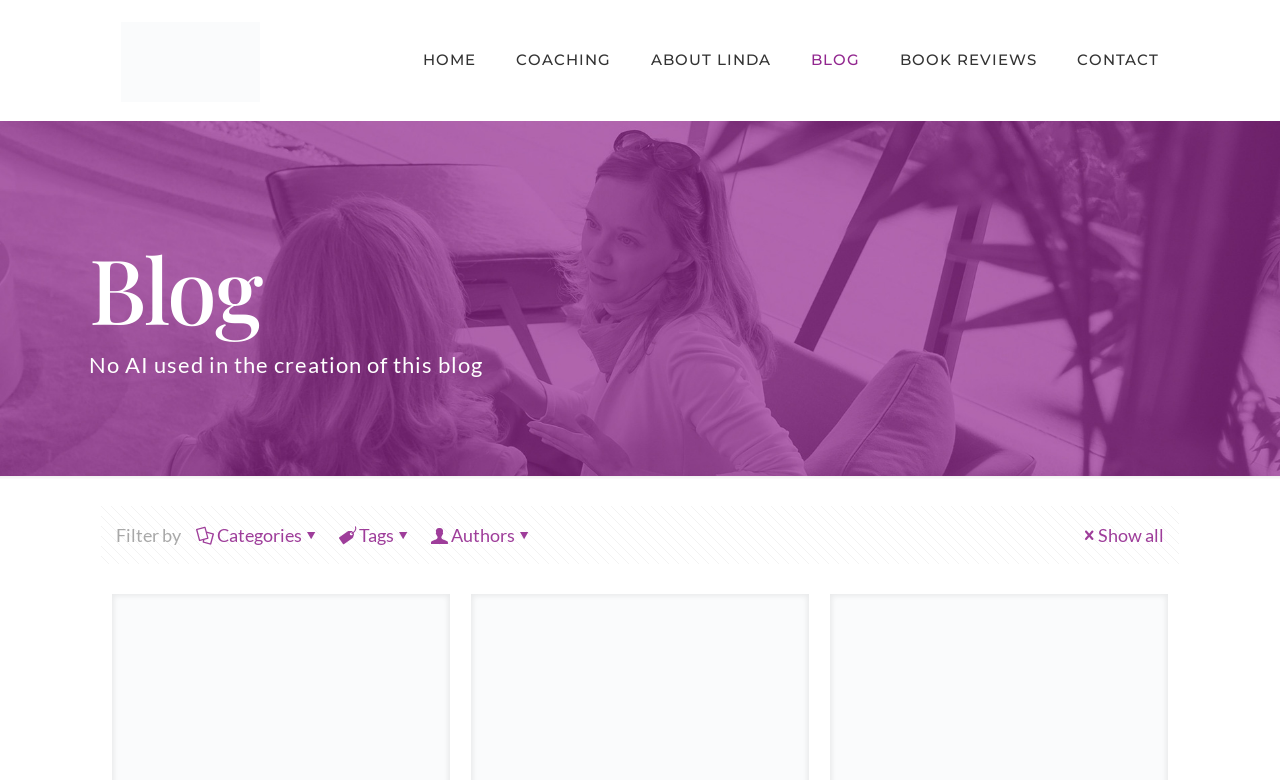Respond to the question below with a single word or phrase: How many navigation links are at the top?

6